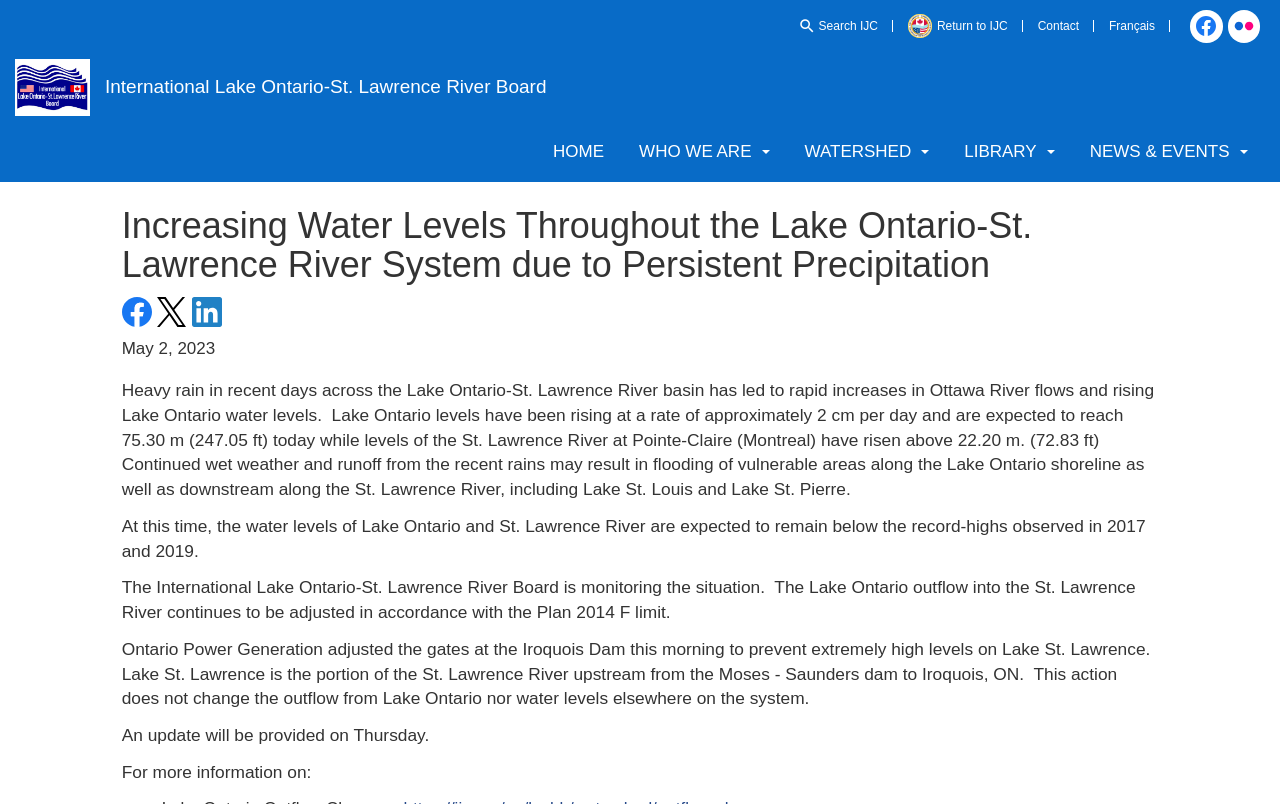What is the current water level of Lake Ontario?
Provide a short answer using one word or a brief phrase based on the image.

75.30 m